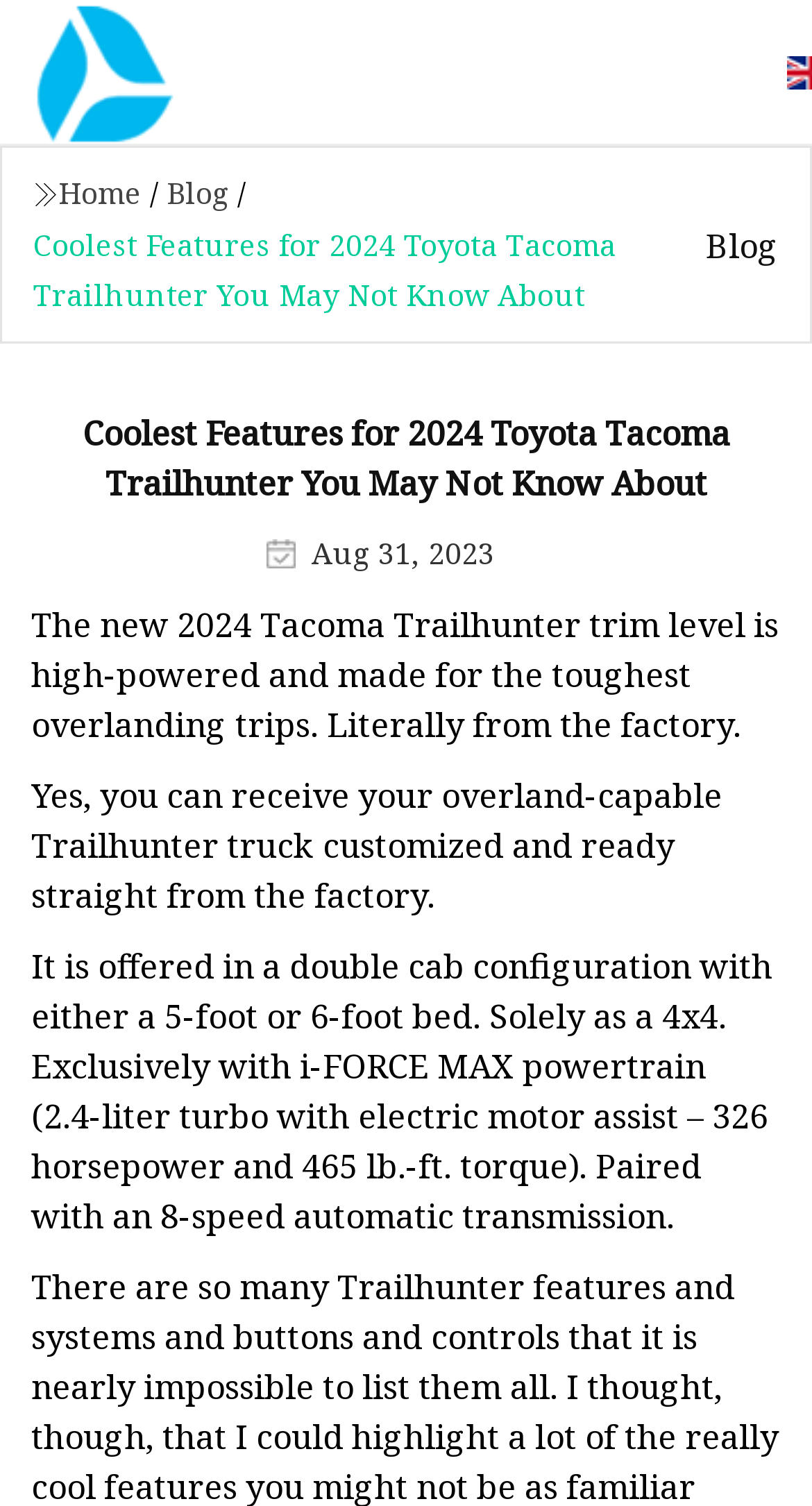Answer the question using only one word or a concise phrase: What is the transmission type of the 2024 Toyota Tacoma Trailhunter?

8-speed automatic